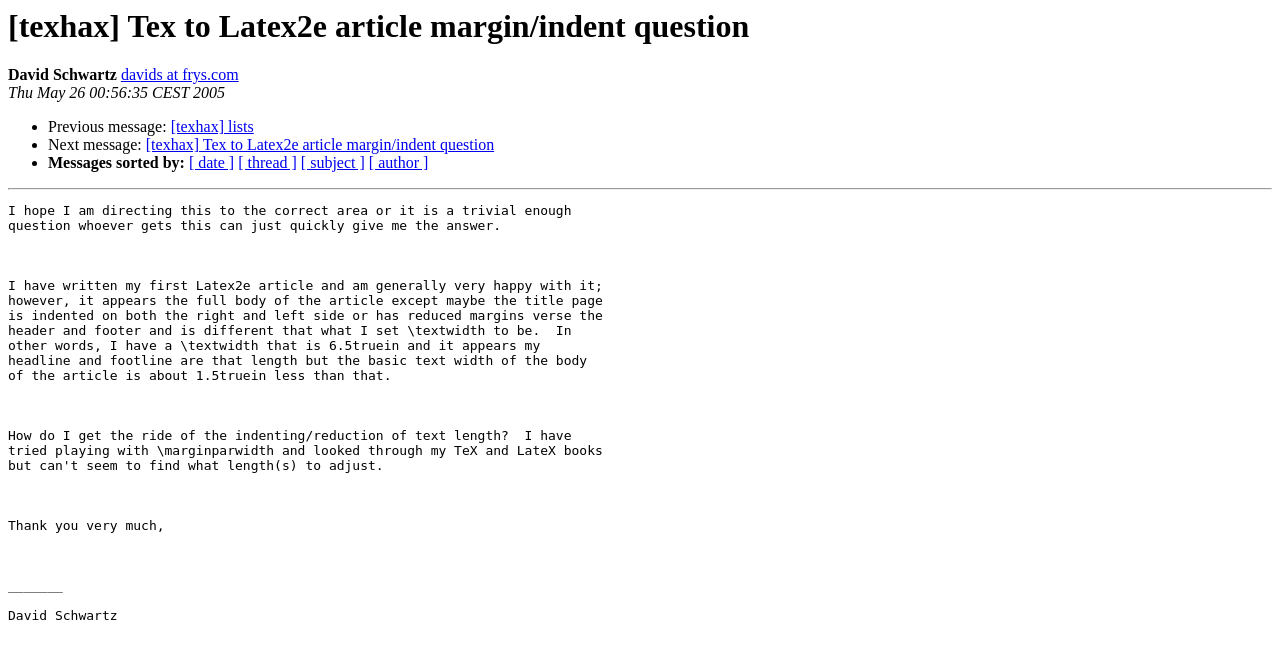Locate the bounding box coordinates for the element described below: "[ date ]". The coordinates must be four float values between 0 and 1, formatted as [left, top, right, bottom].

[0.148, 0.234, 0.183, 0.26]